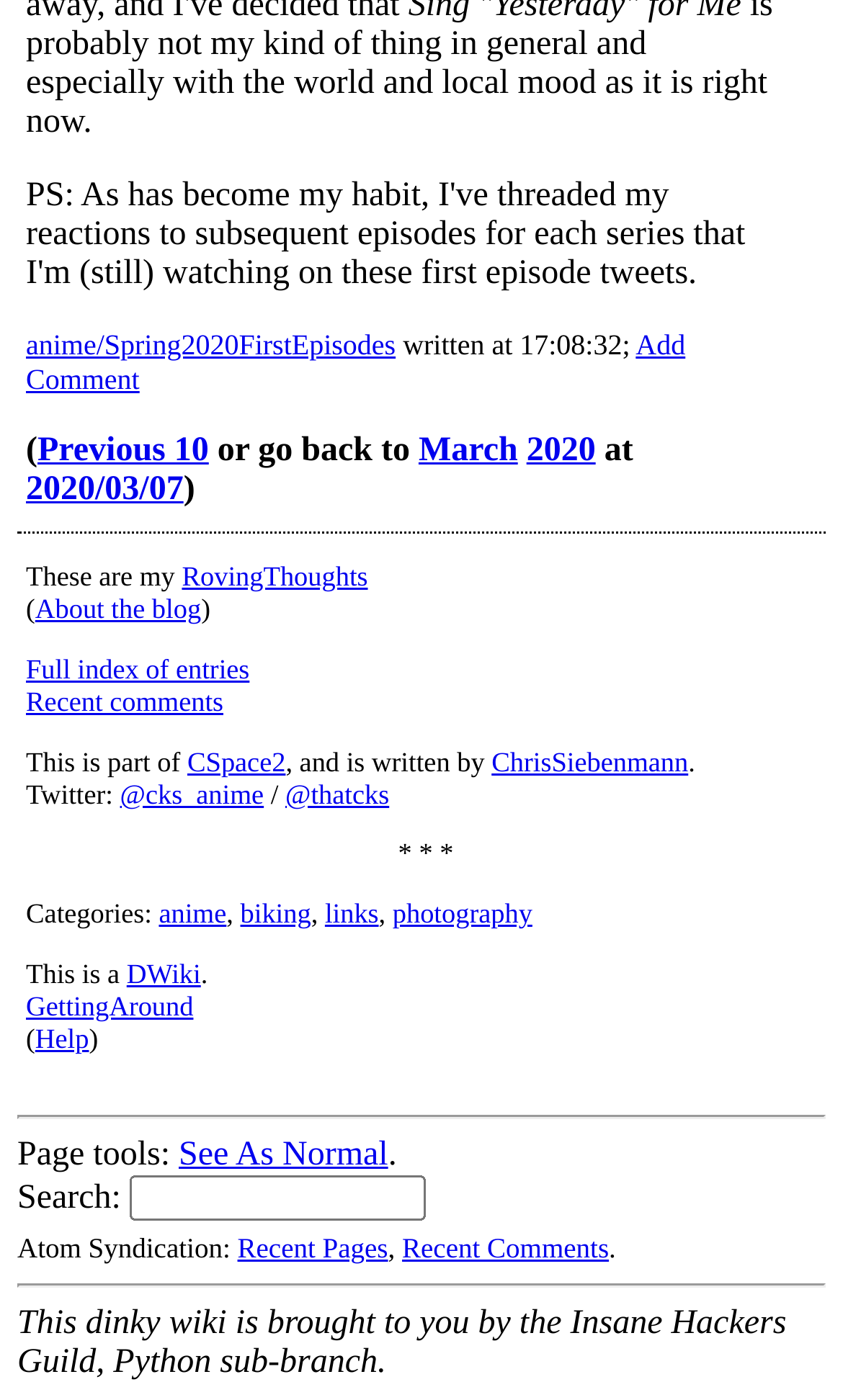Based on the image, give a detailed response to the question: What is the name of the blog?

I found the answer by looking at the text 'These are my RovingThoughts' which suggests that RovingThoughts is the name of the blog.